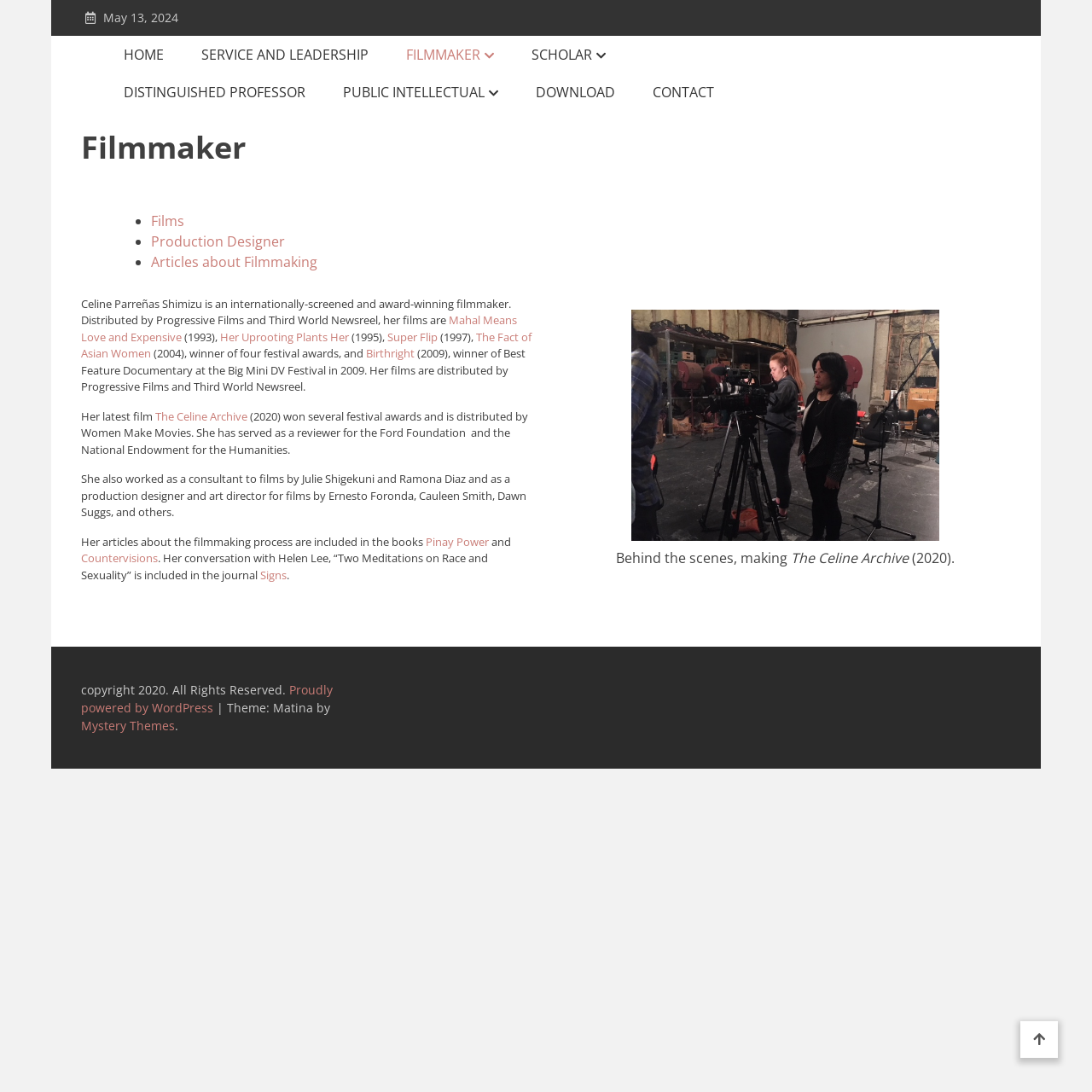Please identify the bounding box coordinates for the region that you need to click to follow this instruction: "Check the copyright information".

[0.074, 0.624, 0.265, 0.639]